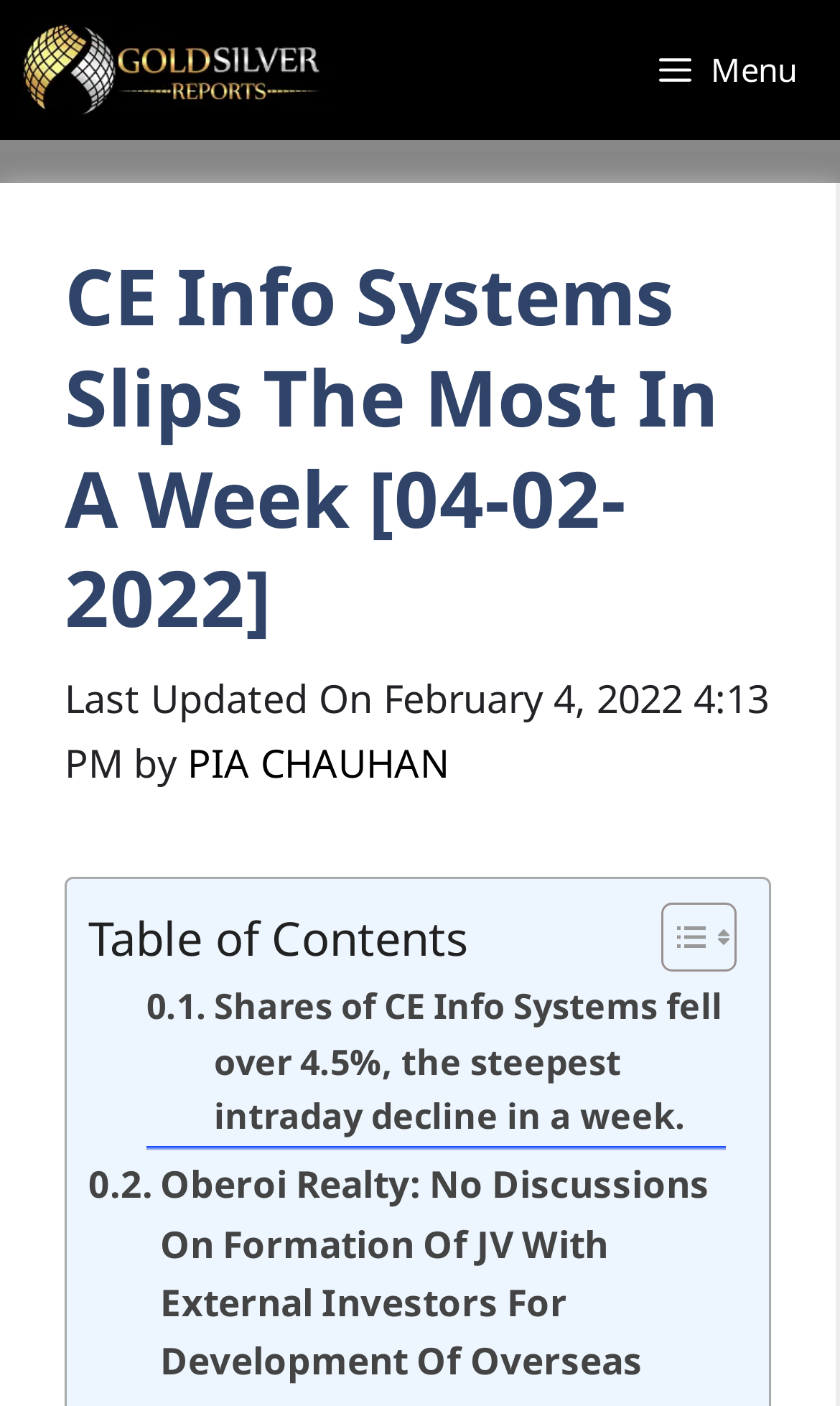What is the name of the company being acquired?
Based on the screenshot, provide a one-word or short-phrase response.

Gtropy Systems Pvt Ltd